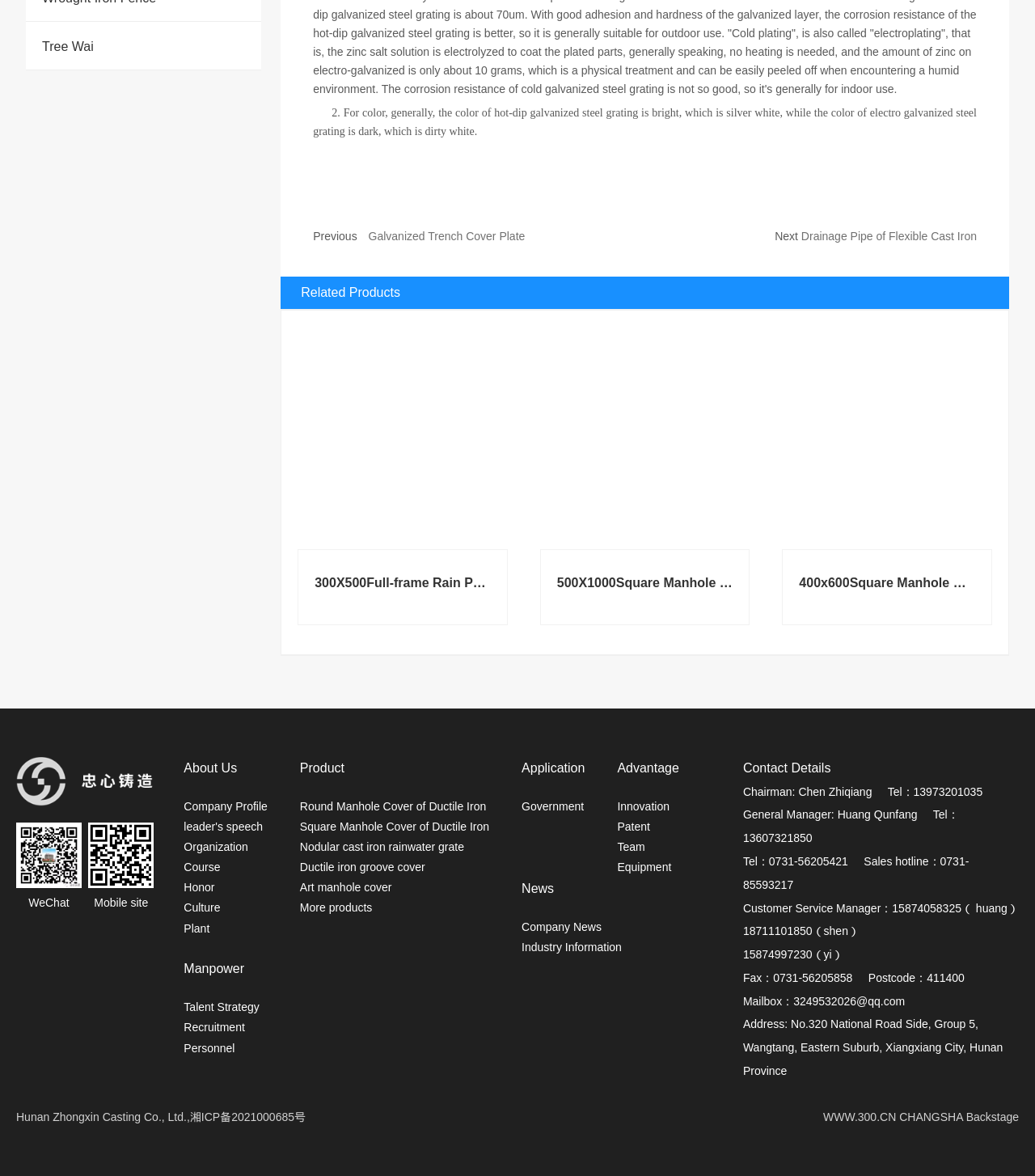Please determine the bounding box coordinates of the element to click on in order to accomplish the following task: "Click on the 'Subscribe' link". Ensure the coordinates are four float numbers ranging from 0 to 1, i.e., [left, top, right, bottom].

None